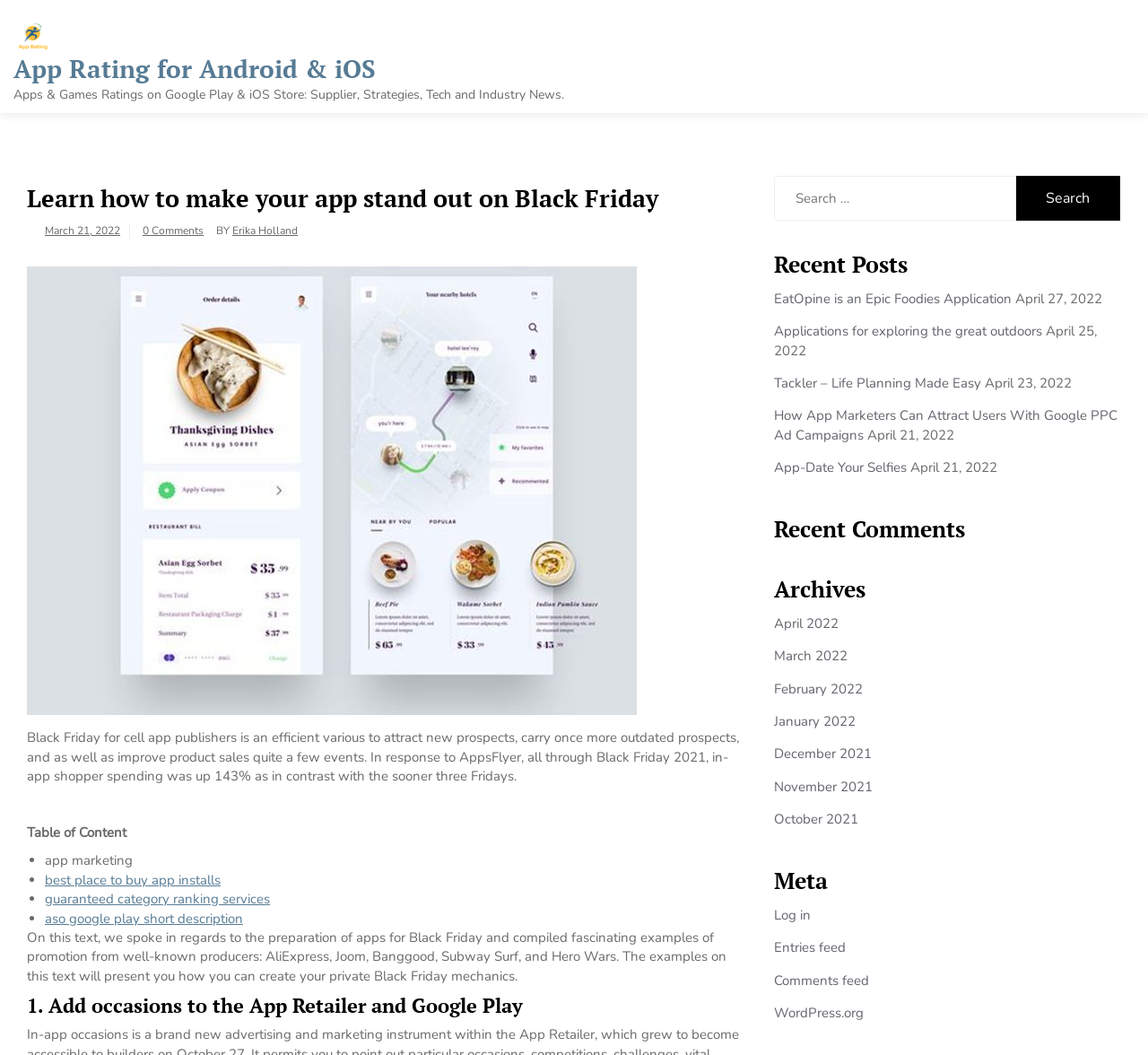Based on the image, provide a detailed and complete answer to the question: 
What is the percentage increase in in-app shopper spending on Black Friday 2021?

The answer can be found in the static text 'In response to AppsFlyer, all through Black Friday 2021, in-app shopper spending was up 143% as in contrast with the sooner three Fridays.'